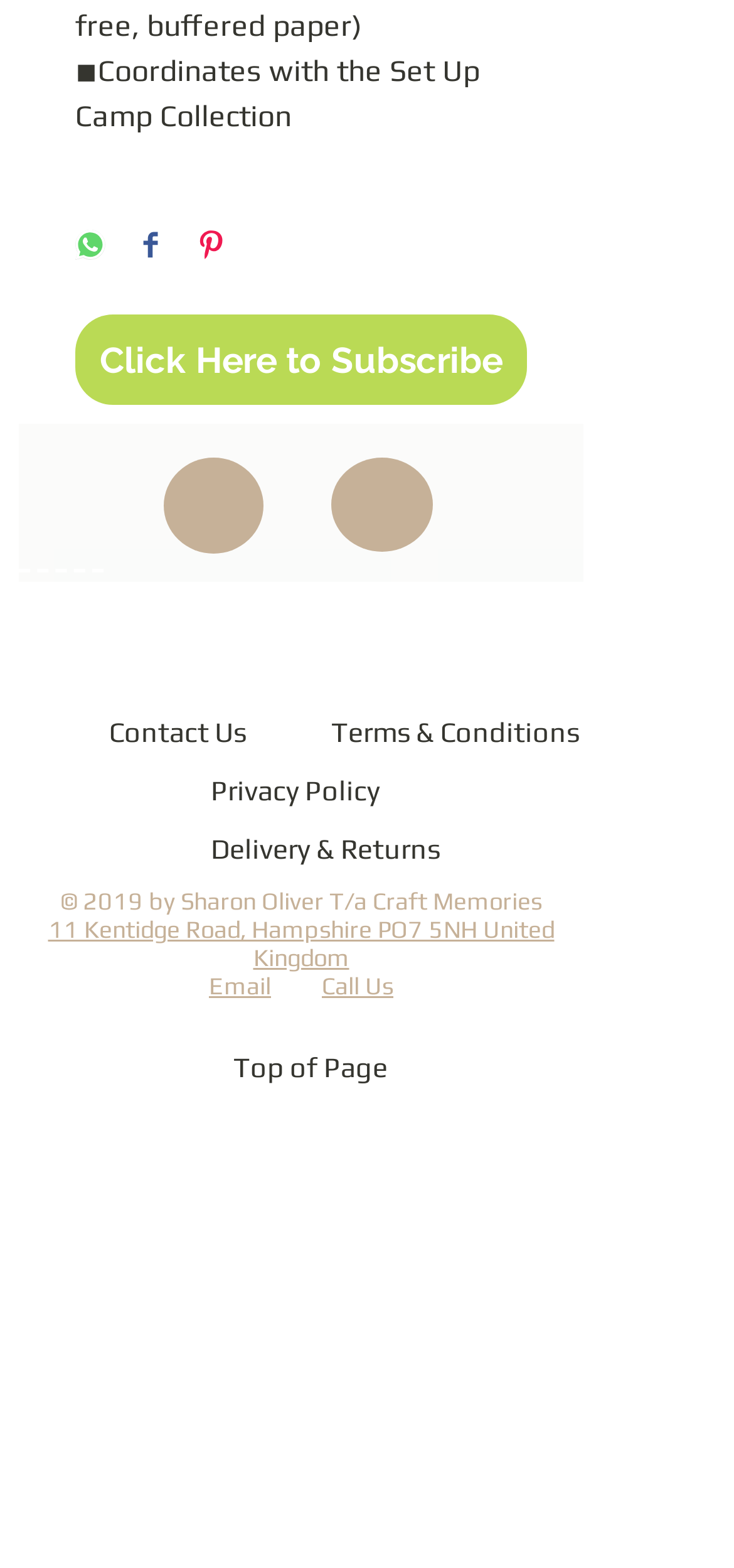Calculate the bounding box coordinates of the UI element given the description: "Contact Us".

[0.123, 0.454, 0.336, 0.479]